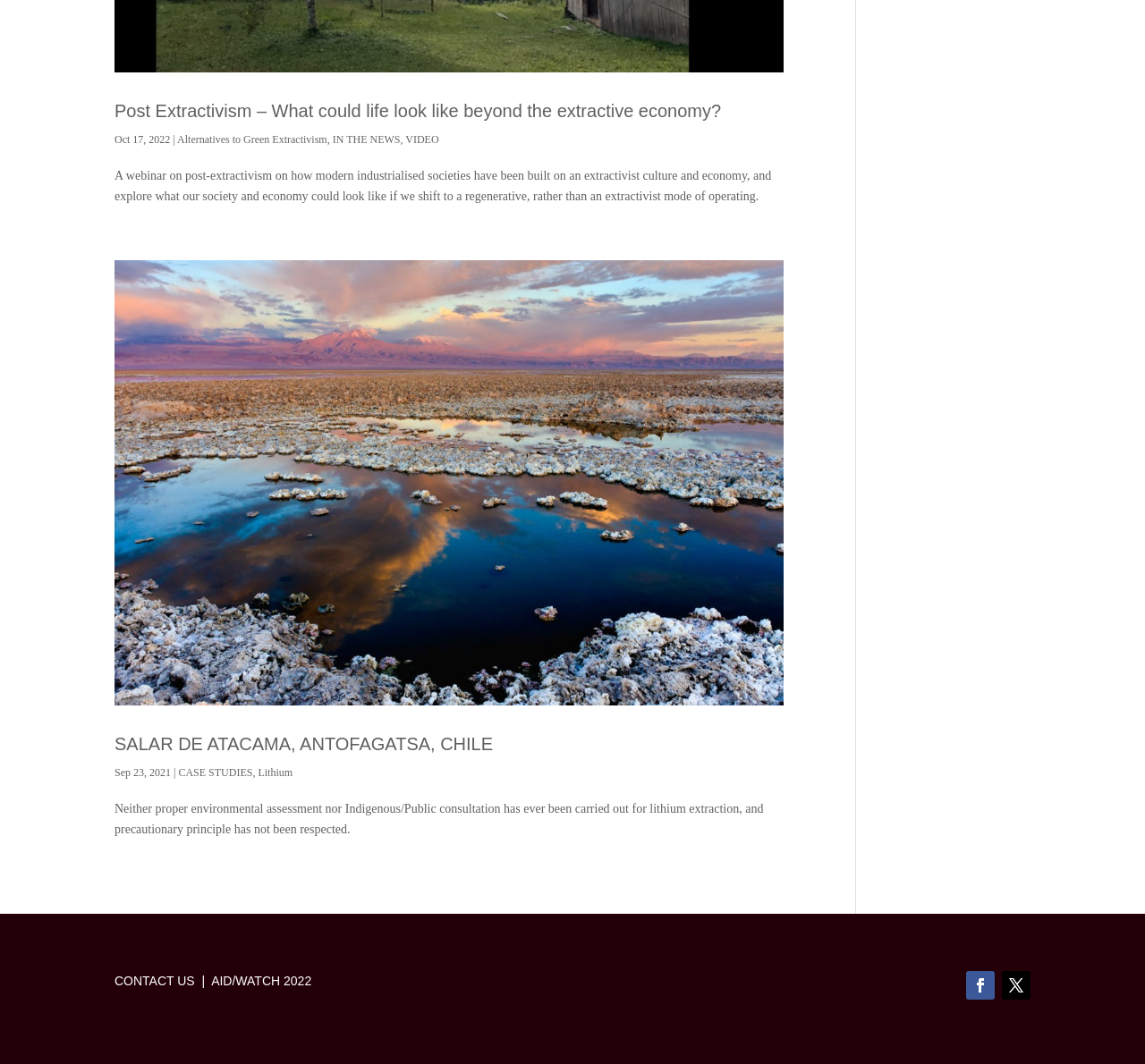Please locate the bounding box coordinates of the element that should be clicked to achieve the given instruction: "Read the article about Salta de Atacama, Antofagasta, Chile".

[0.1, 0.245, 0.684, 0.663]